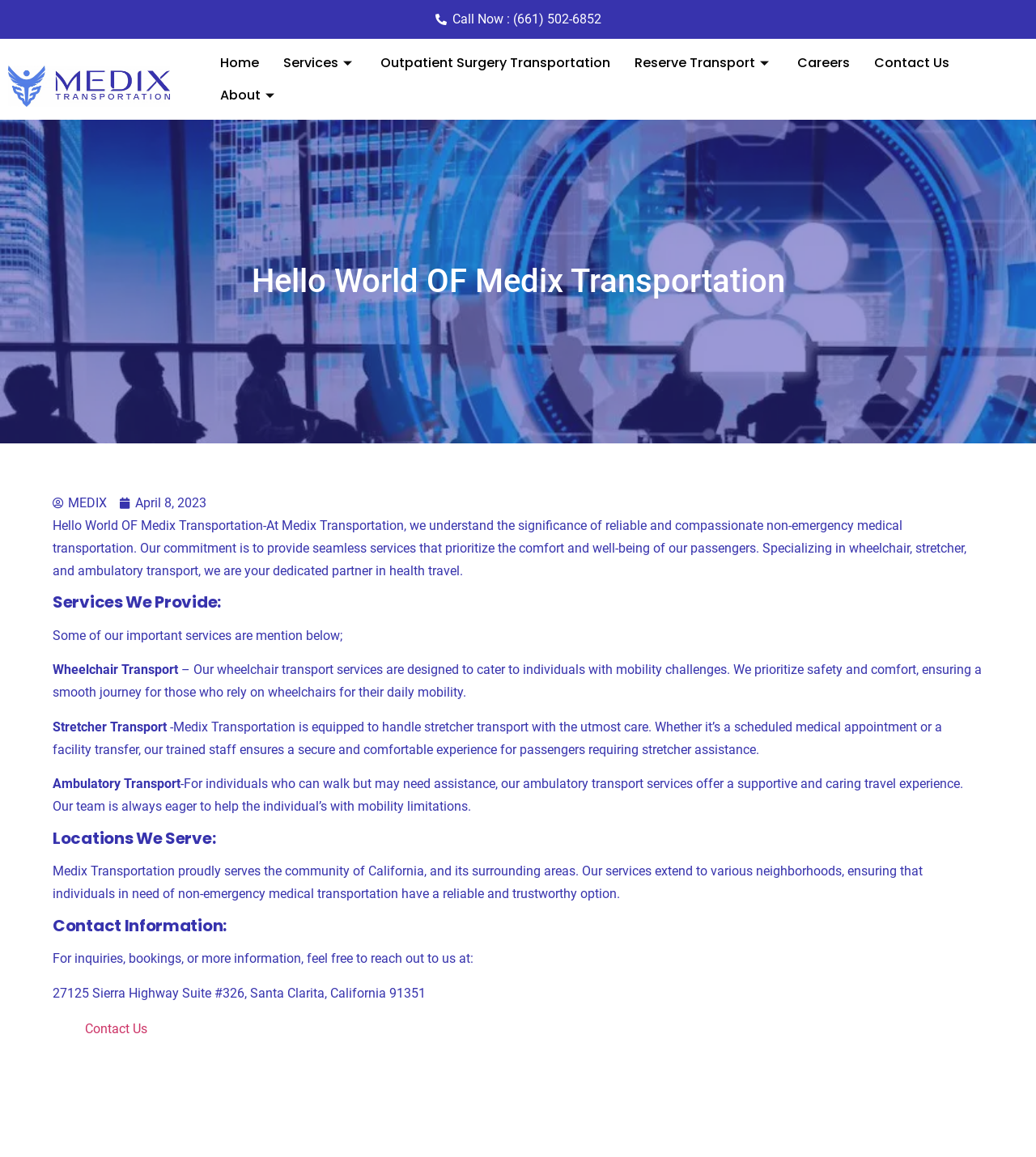Refer to the element description ambulatory transport services and identify the corresponding bounding box in the screenshot. Format the coordinates as (top-left x, top-left y, bottom-right x, bottom-right y) with values in the range of 0 to 1.

[0.505, 0.671, 0.669, 0.684]